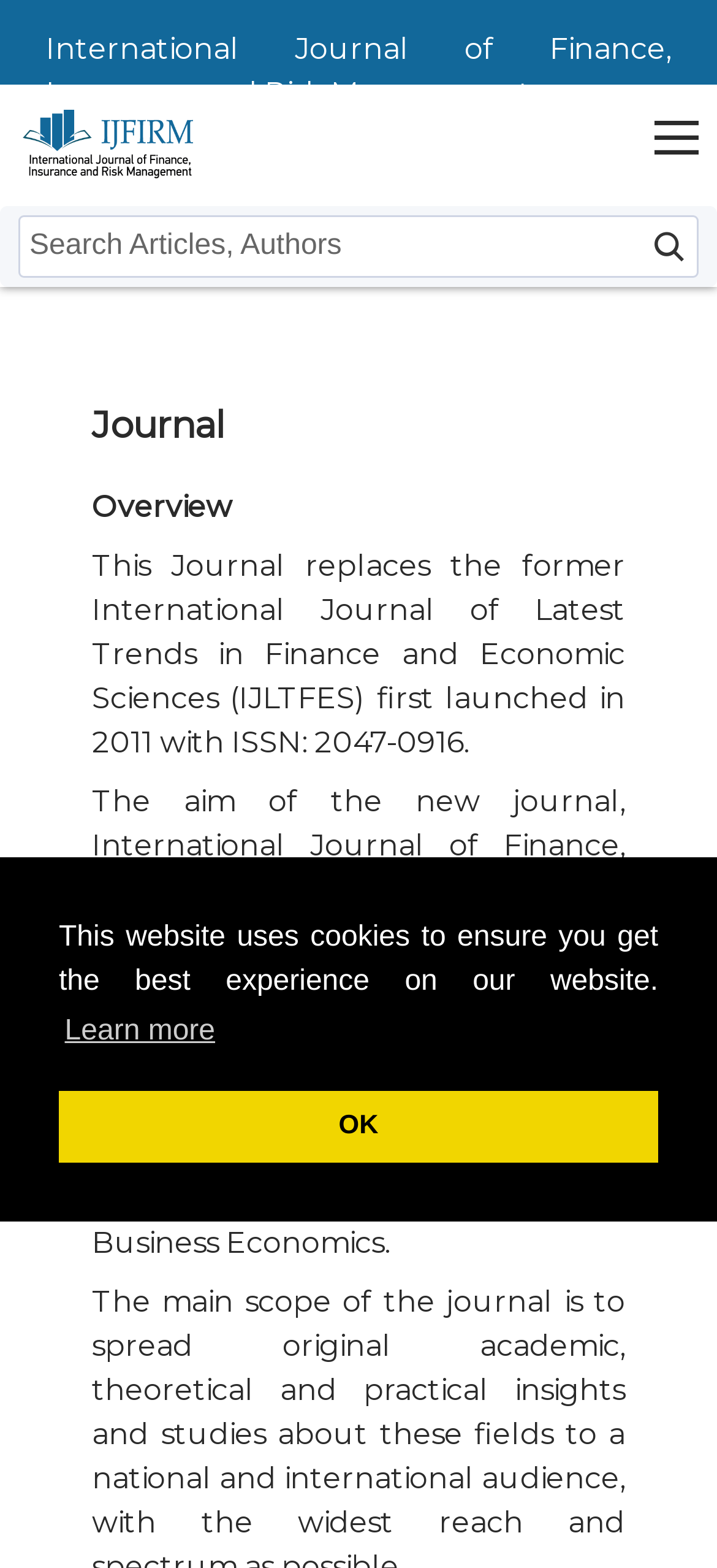Illustrate the webpage's structure and main components comprehensively.

The webpage is a journal website, specifically the International Journal of Finance, Insurance and Risk Management. At the top, there is a cookie consent dialog with a message explaining the use of cookies on the website, accompanied by "Learn more" and "OK" buttons.

Below the dialog, there is a layout table with the journal's title, "International Journal of Finance, Insurance and Risk Management", and its ISSN number, "2672-832X", on the top-left and top-right sides, respectively. Next to the title, there is a link to the journal's homepage, accompanied by an image of the journal's logo.

On the top-right corner, there is a menu button with an icon. Below the menu button, there is a search input field where users can enter keywords to search for articles or other content.

The main navigation menu is located below the search input field, with links to various sections of the website, including "Home", "Issues", "Submit", "Instructions For Authors", "Submission", "About", "Journal", "Editors", "Editorial Board", "Publication Ethics and Publication Malpractice", "Copyright and Open Access", and "Contact Us".

Further down the page, there is a section with a heading "Journal" and a subheading "Overview". This section provides a brief description of the journal, including its history and aim. The text explains that the journal replaces a former journal and outlines its focus on publishing studies in finance, insurance, and risk management, as well as related areas.